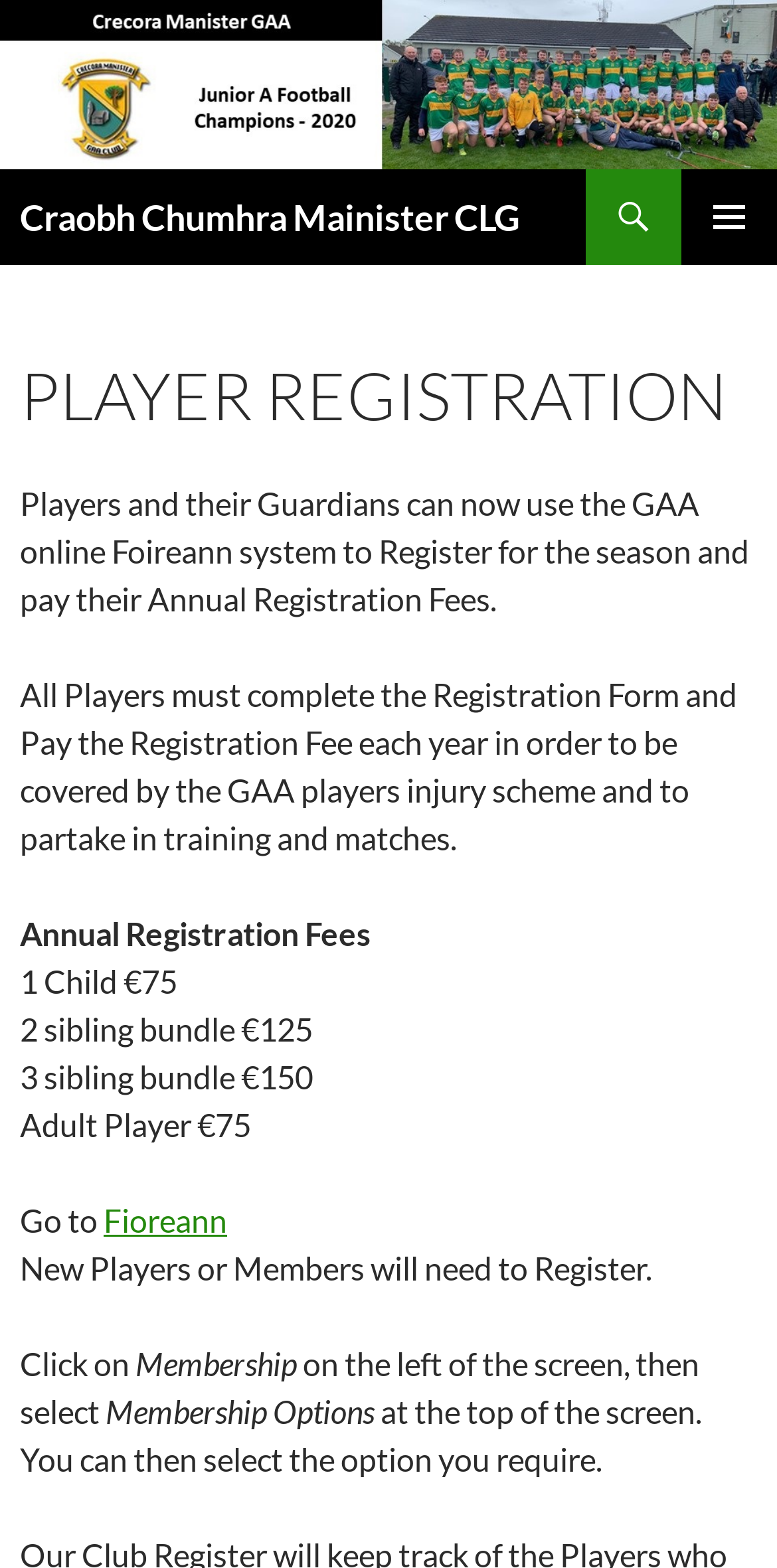Find the bounding box coordinates for the HTML element described as: "Fioreann". The coordinates should consist of four float values between 0 and 1, i.e., [left, top, right, bottom].

[0.133, 0.765, 0.292, 0.789]